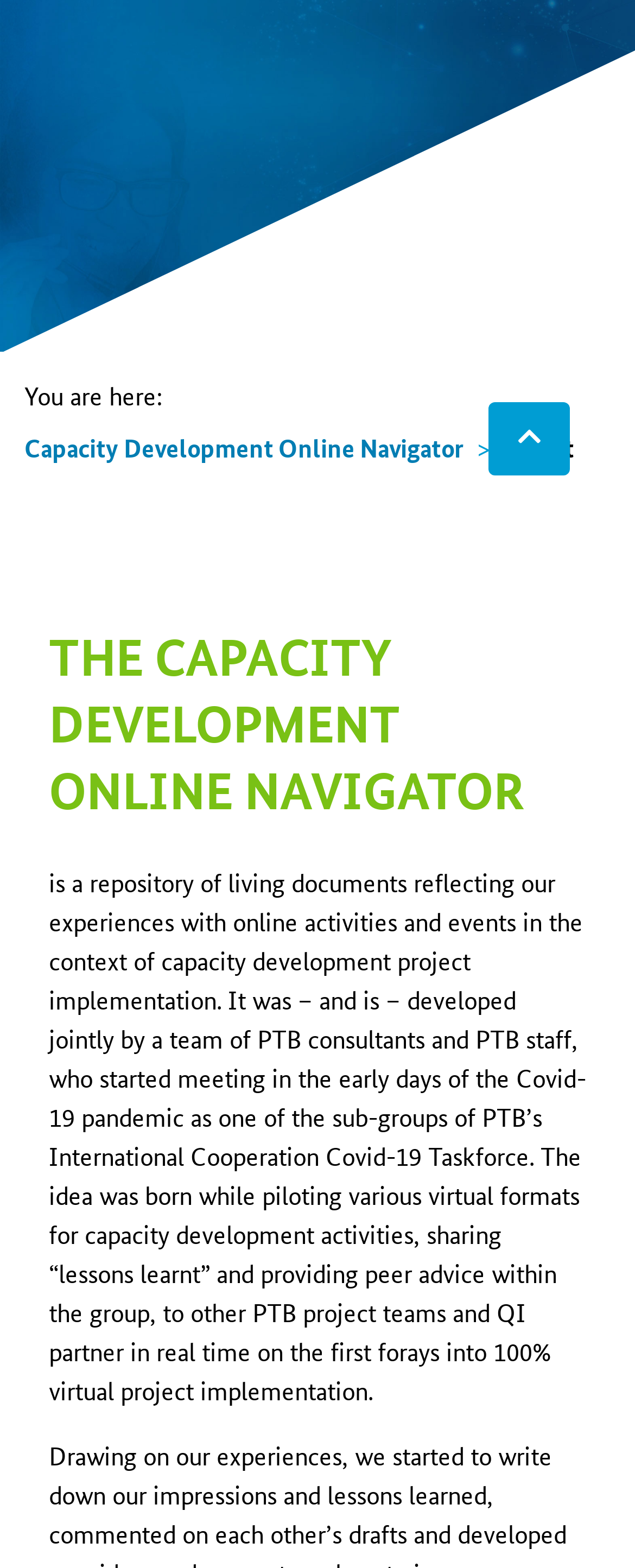Find the bounding box coordinates for the element described here: "About".

[0.796, 0.276, 0.904, 0.296]